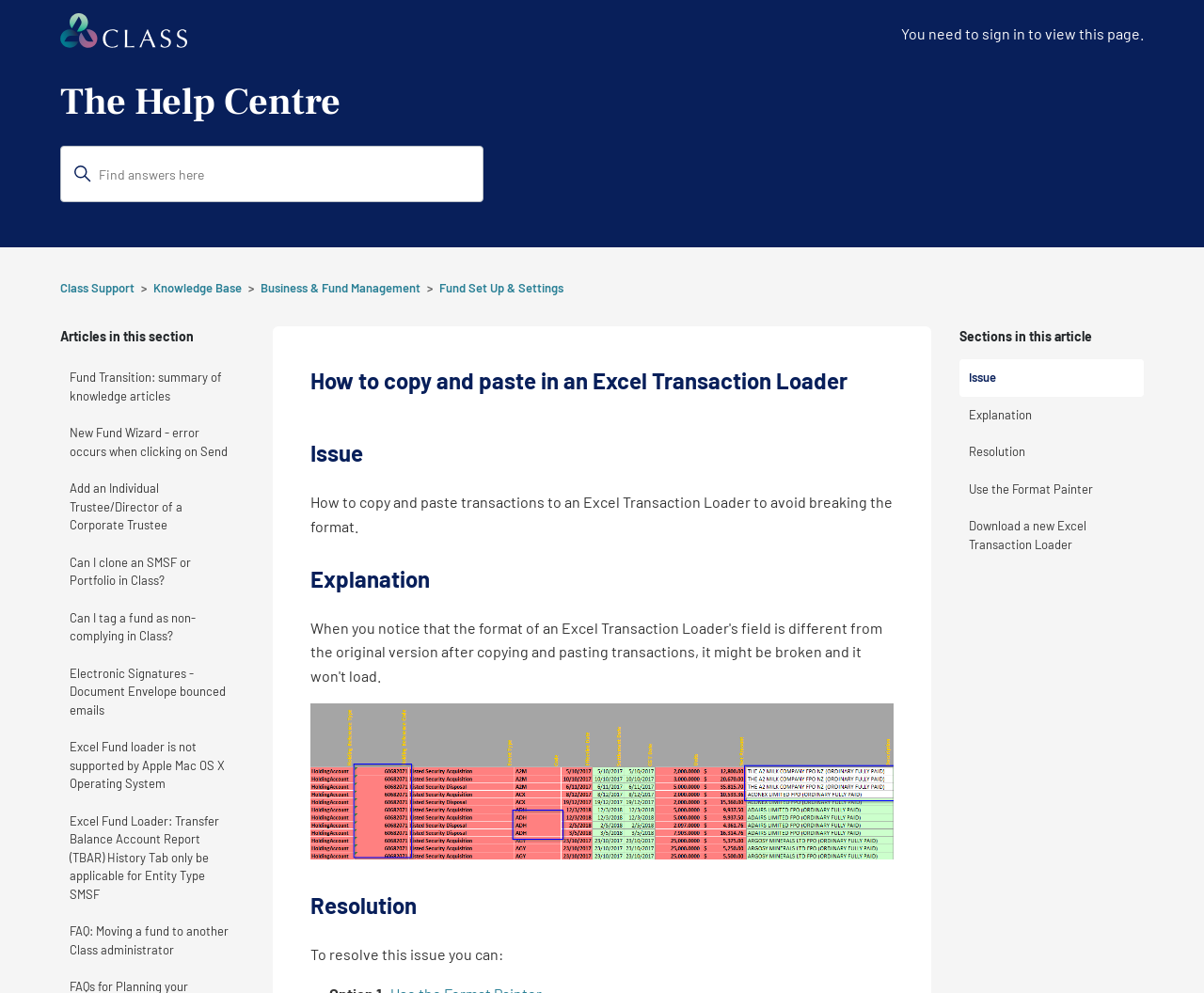Offer a detailed explanation of the webpage layout and contents.

This webpage is a help center article from Class Support, with a focus on resolving an issue related to copying and pasting transactions to an Excel Transaction Loader. 

At the top left corner, there is a link to the Class Support Help Centre home page, accompanied by an image. Below this, there is a button prompting the user to sign in to view the page. 

On the top right side, there is a search bar with a heading "Search" and a placeholder text "Find answers here". 

Below the search bar, there is a list of links to different sections, including "Class Support", "Knowledge Base", "Business & Fund Management", and "Fund Set Up & Settings". 

The main content of the article is divided into sections, including "Issue", "Explanation", and "Resolution". The "Issue" section describes the problem of breaking the format when copying and pasting transactions to an Excel Transaction Loader. The "Explanation" section provides more details about the issue. The "Resolution" section offers solutions to the problem, including using the Format Painter and downloading a new Excel Transaction Loader. 

On the right side of the page, there is a table of contents with links to each section of the article. There are also several links to related articles, including "Fund Transition: summary of knowledge articles", "New Fund Wizard - error occurs when clicking on Send", and others.